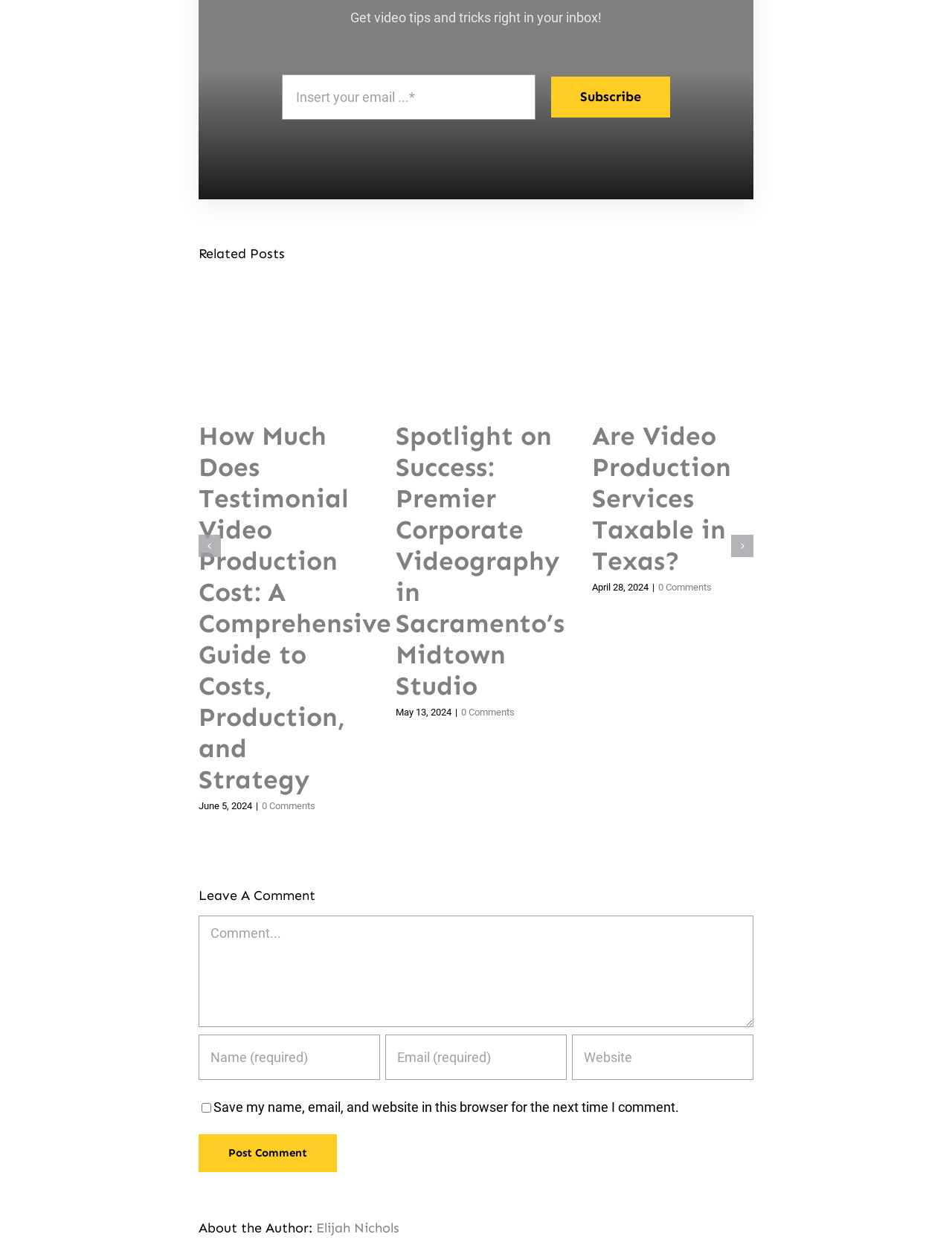Please provide a comprehensive answer to the question based on the screenshot: How many related posts are displayed?

The webpage displays three related posts, each with an image, title, and links to the post and its gallery, along with the date and number of comments.